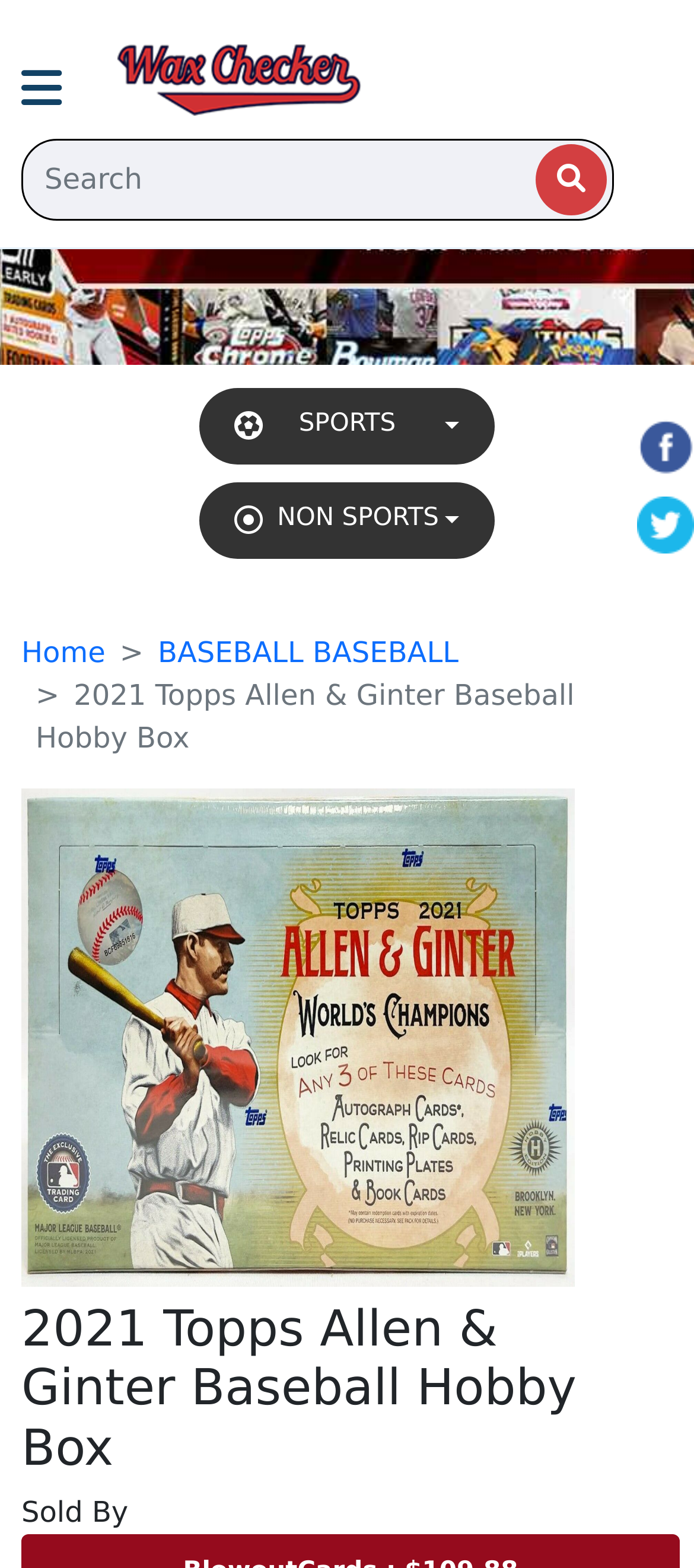Determine the bounding box coordinates of the section to be clicked to follow the instruction: "Search for a product". The coordinates should be given as four float numbers between 0 and 1, formatted as [left, top, right, bottom].

[0.031, 0.089, 0.885, 0.141]